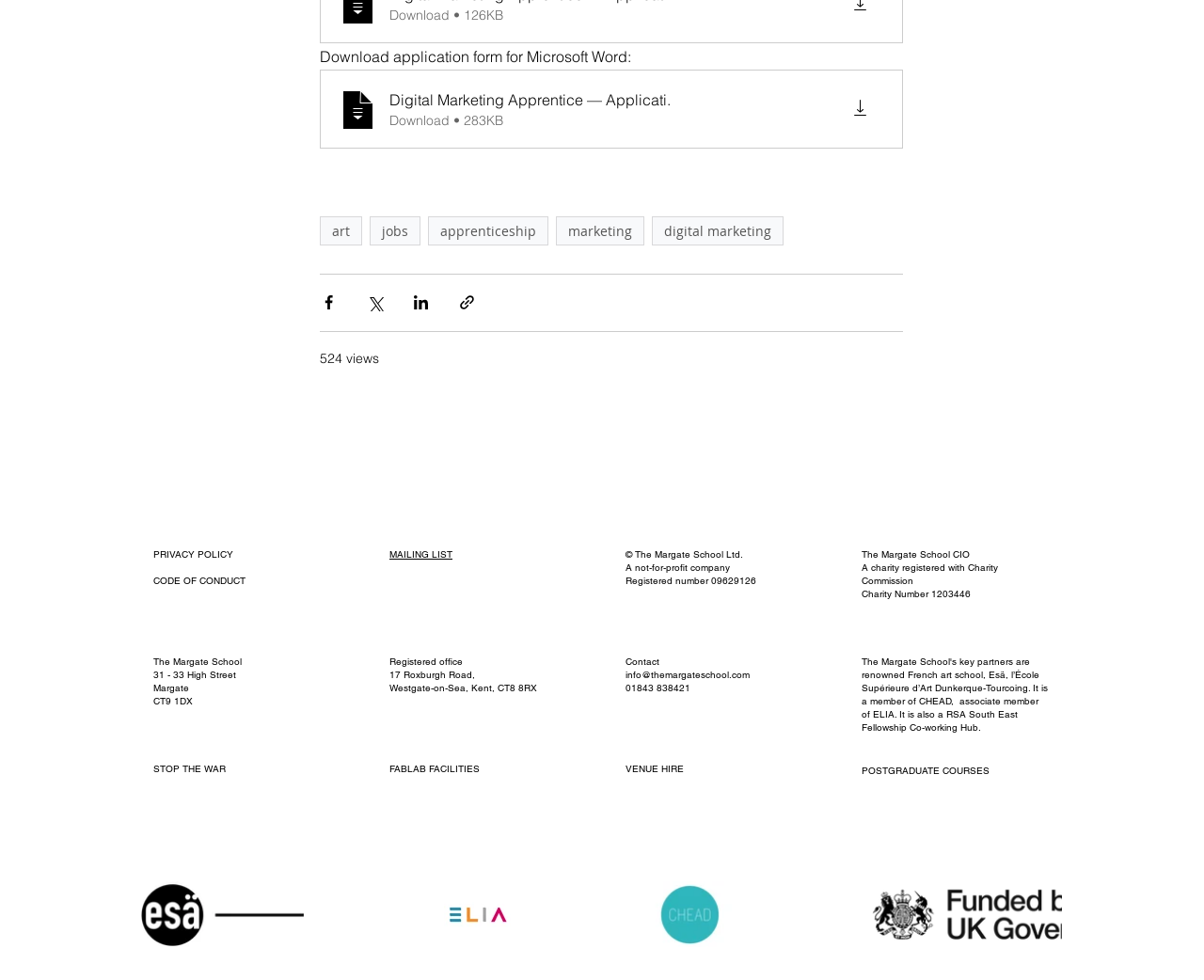Please specify the bounding box coordinates of the clickable section necessary to execute the following command: "Contact the school".

[0.52, 0.682, 0.623, 0.694]